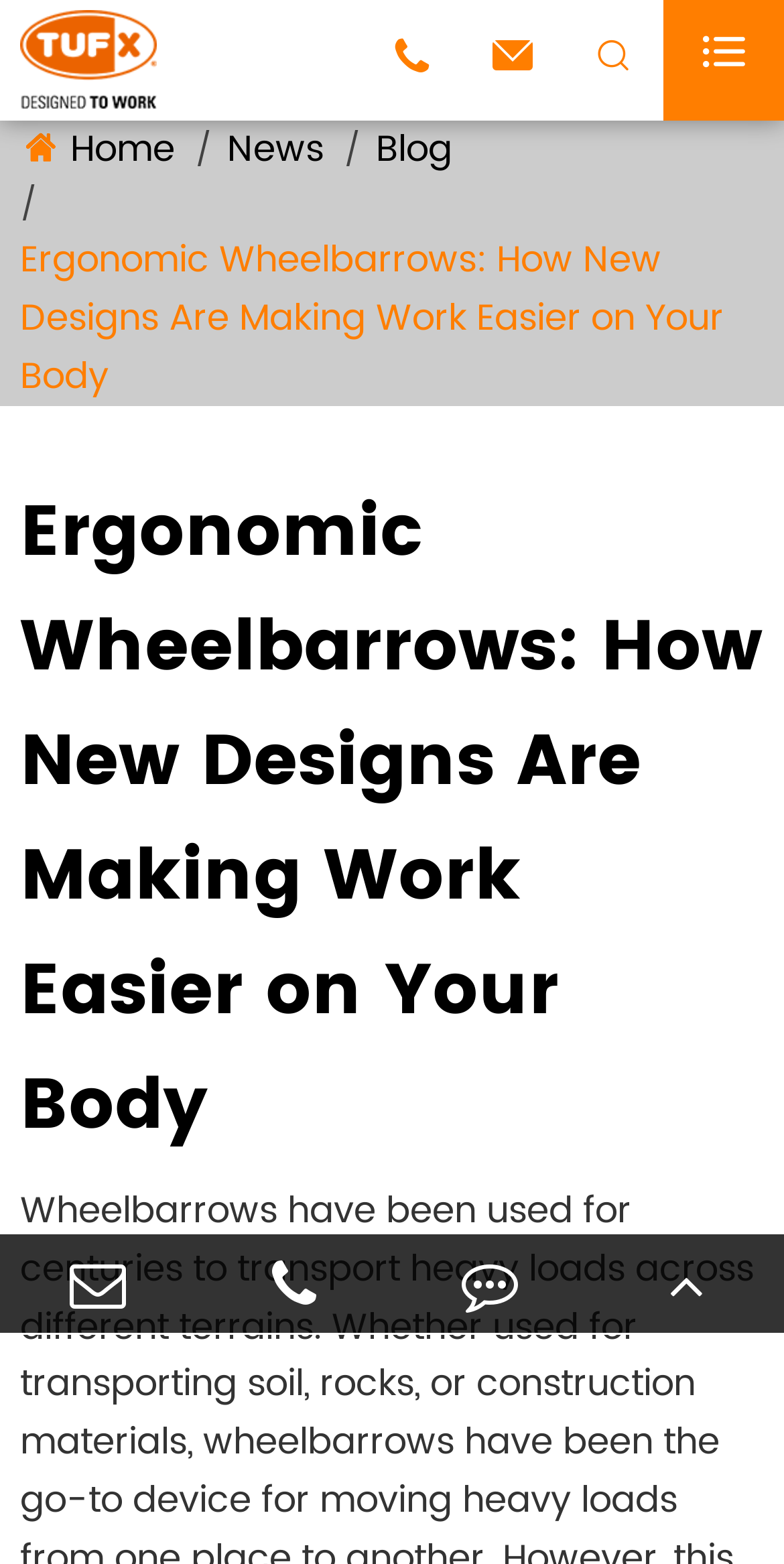Use the information in the screenshot to answer the question comprehensively: What are the main navigation links?

The main navigation links on the webpage are 'Home', 'News', and 'Blog', which are link elements located at the top of the webpage with bounding boxes of [0.09, 0.077, 0.223, 0.114], [0.29, 0.077, 0.413, 0.114], and [0.479, 0.077, 0.577, 0.114] respectively.